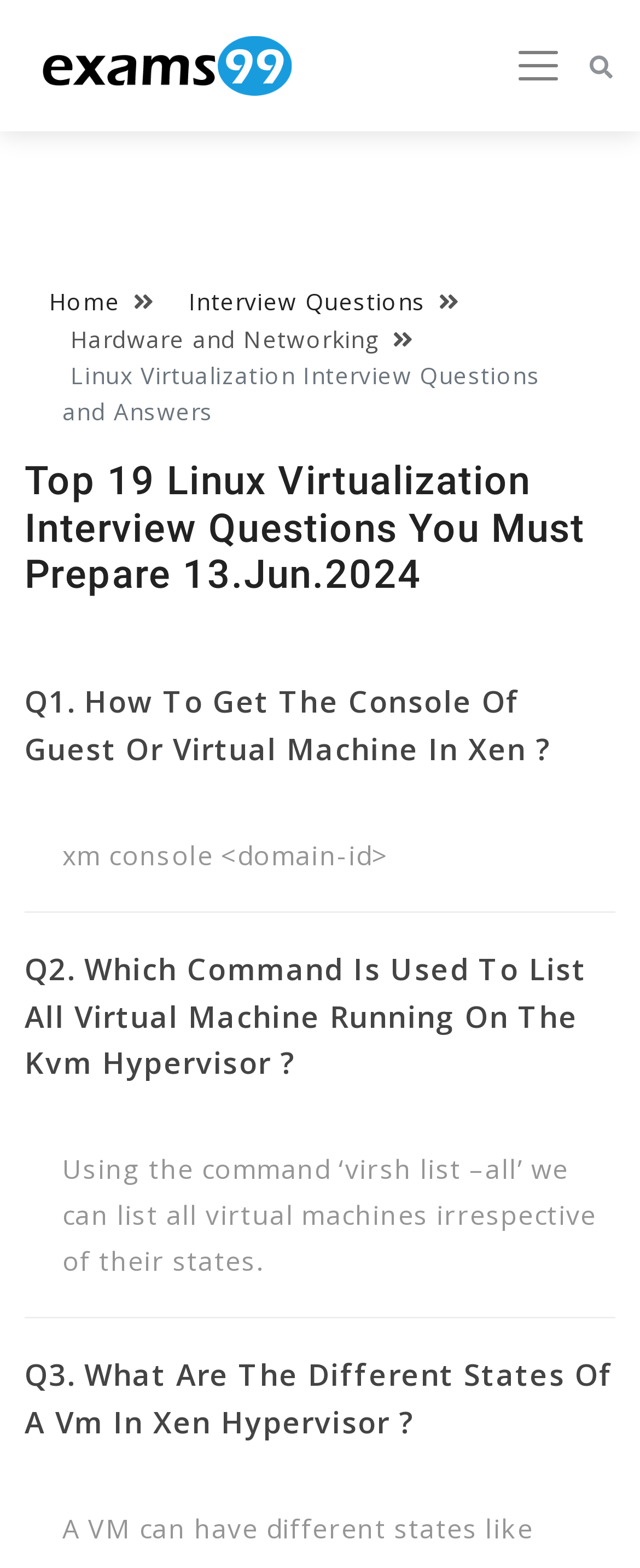Extract the heading text from the webpage.

Top 19 Linux Virtualization Interview Questions You Must Prepare 13.Jun.2024